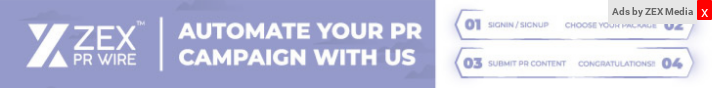Carefully examine the image and provide an in-depth answer to the question: What is the tagline of ZEX PR Wire?

The design of the banner incorporates the ZEX logo prominently on the left, accompanied by a tagline that reads 'Automate Your PR Campaign With Us', which clearly communicates the service's purpose.